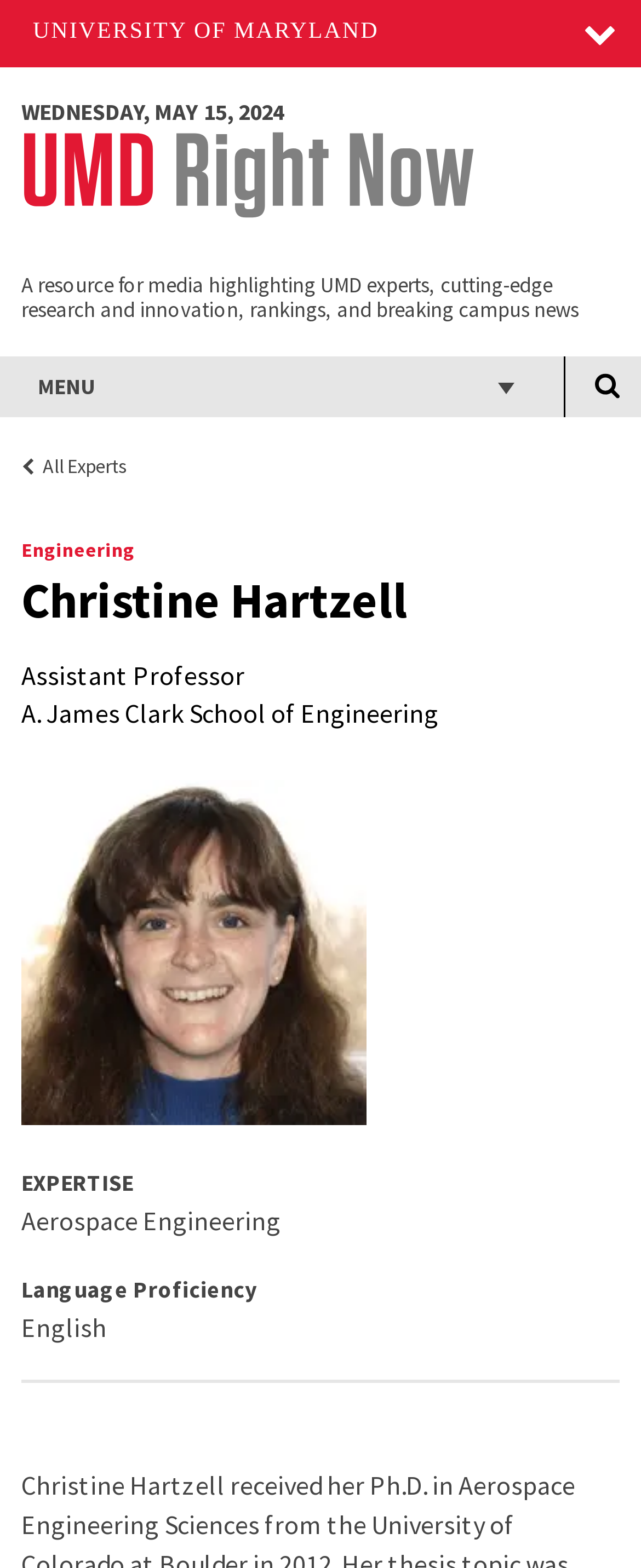Pinpoint the bounding box coordinates of the element to be clicked to execute the instruction: "Toggle the mobile menu".

[0.872, 0.0, 1.0, 0.042]